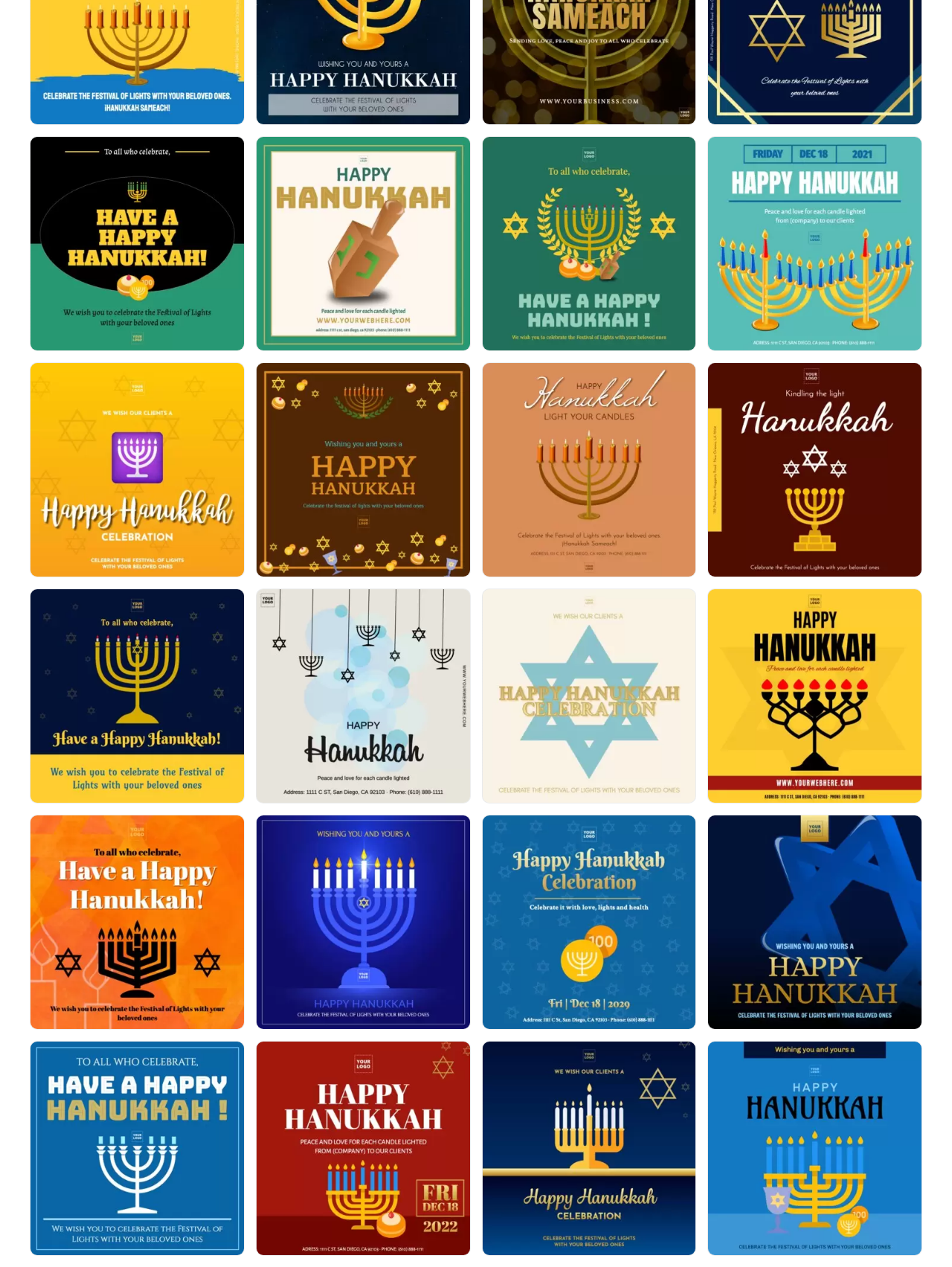Please determine the bounding box coordinates of the section I need to click to accomplish this instruction: "Create a Hanukkah design".

[0.073, 0.088, 0.215, 0.109]